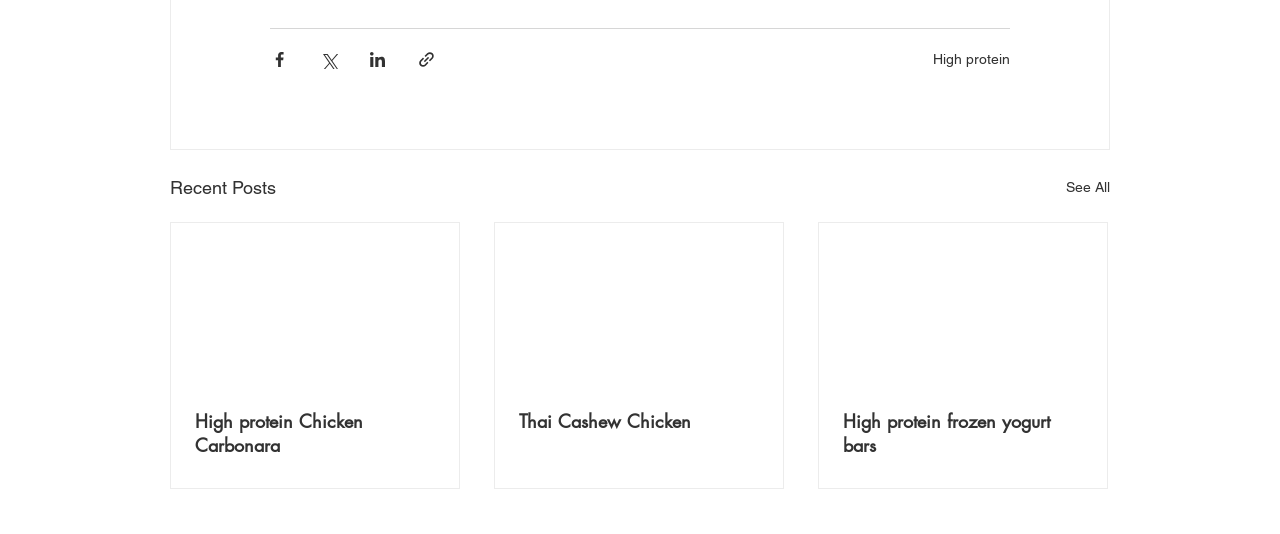Identify the bounding box coordinates of the clickable region required to complete the instruction: "See all posts". The coordinates should be given as four float numbers within the range of 0 and 1, i.e., [left, top, right, bottom].

[0.833, 0.324, 0.867, 0.378]